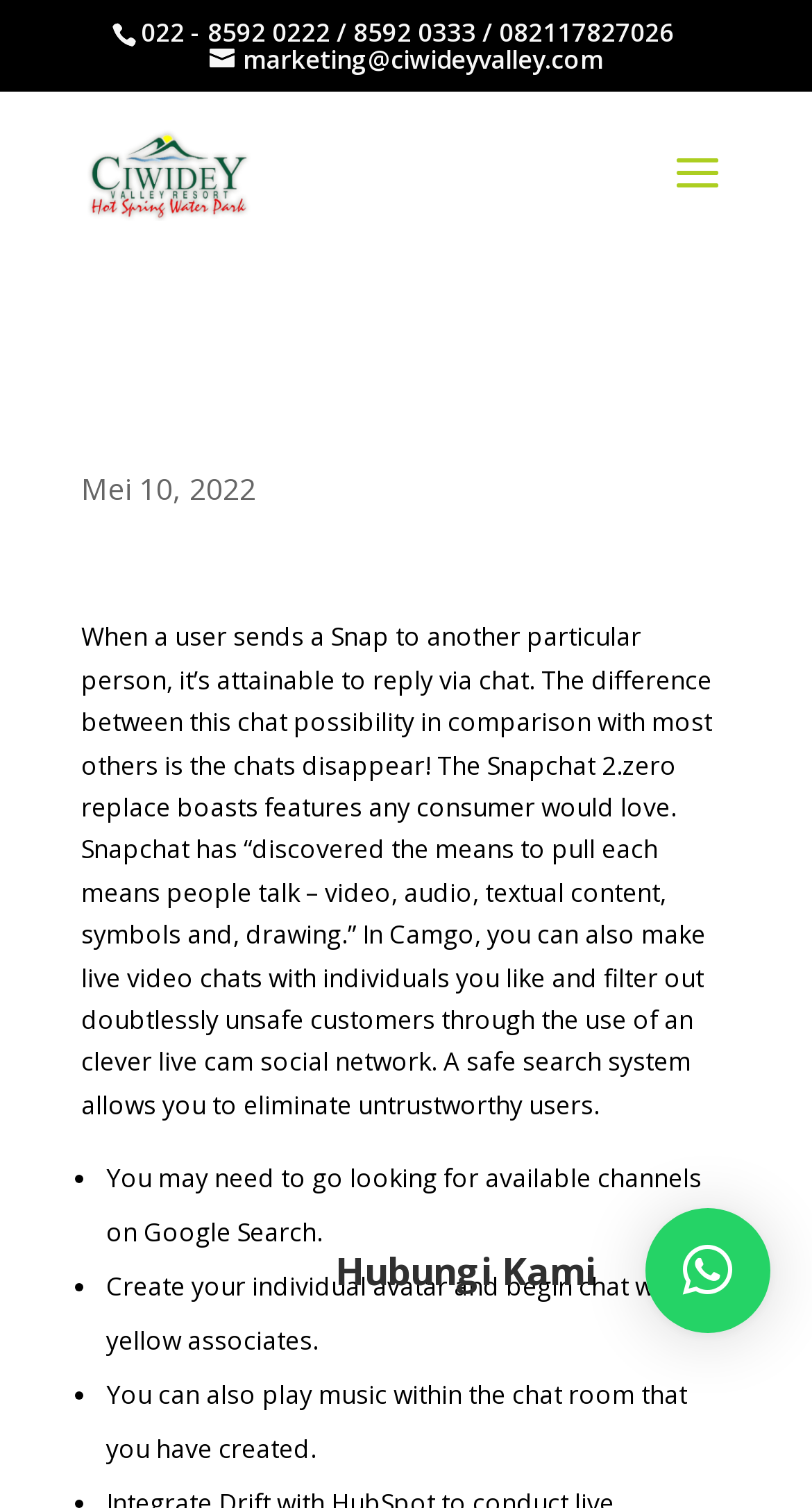What is the phone number of Ciwidey Valley Resort?
Look at the image and respond with a single word or a short phrase.

022 - 8592 0222 / 8592 0333 / 082117827026